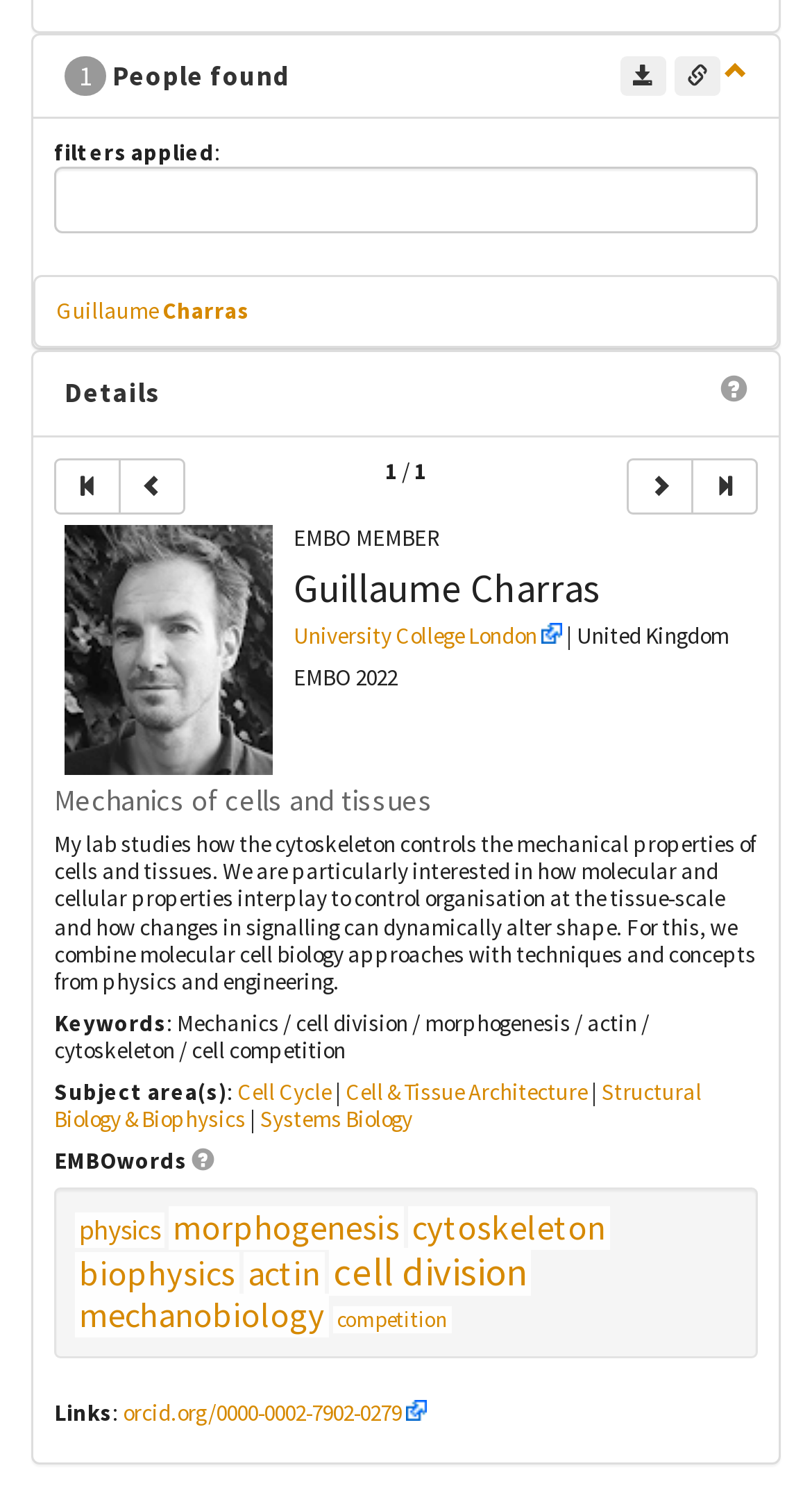Using details from the image, please answer the following question comprehensively:
What is the link to the person's ORCID profile?

The answer can be found in the link element 'orcid.org/0000-0002-7902-0279' which is located at [0.151, 0.936, 0.526, 0.956] and has the text content 'orcid.org/0000-0002-7902-0279'.